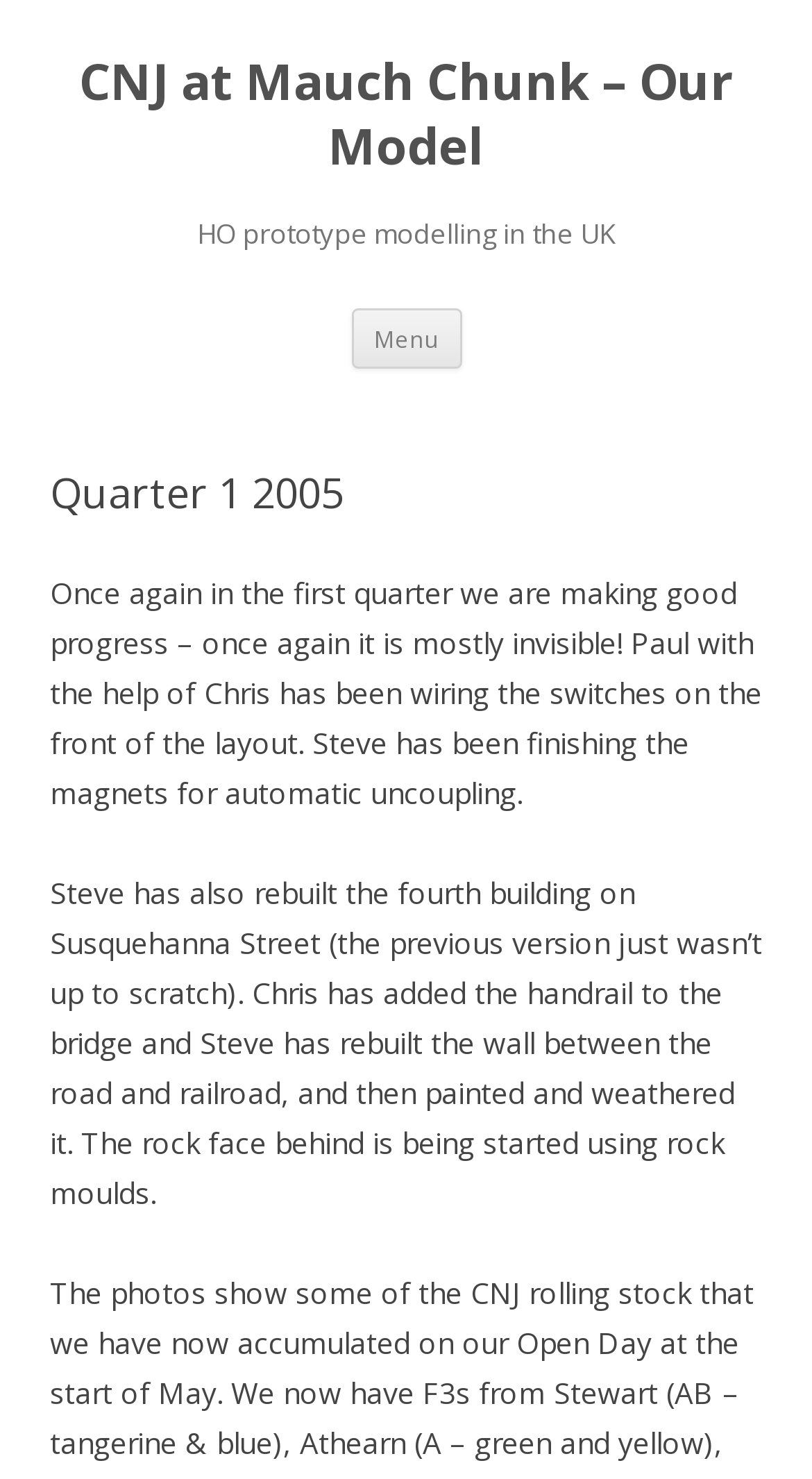What is the main topic of the webpage?
Answer the question with as much detail as you can, using the image as a reference.

Based on the heading elements and the content of the webpage, it appears that the main topic is about CNJ at Mauch Chunk, which seems to be a model or a layout.